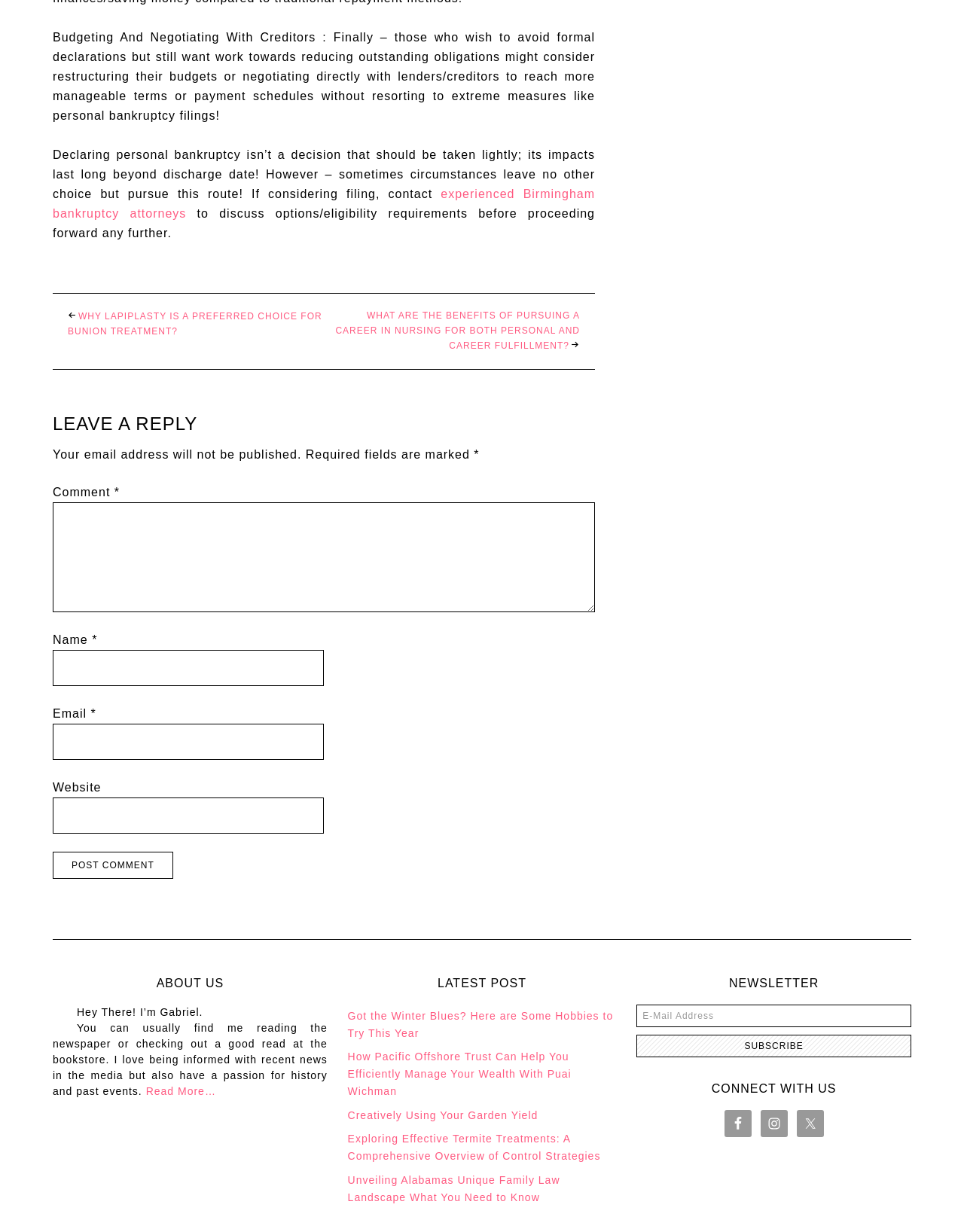Use a single word or phrase to answer the question: What is the topic of the first link?

Budgeting